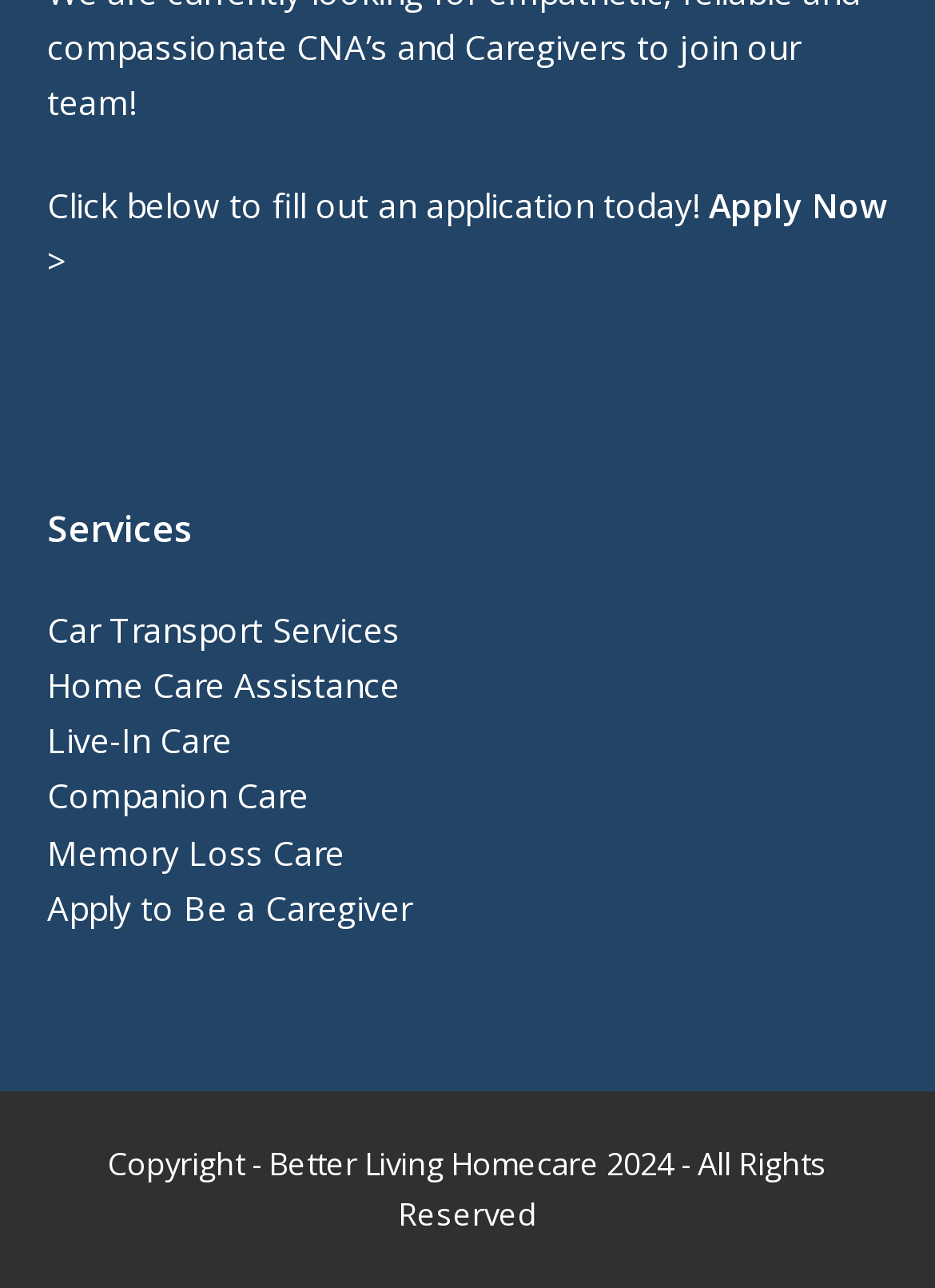Please identify the bounding box coordinates of the area that needs to be clicked to follow this instruction: "View Car Transport Services".

[0.05, 0.471, 0.427, 0.507]